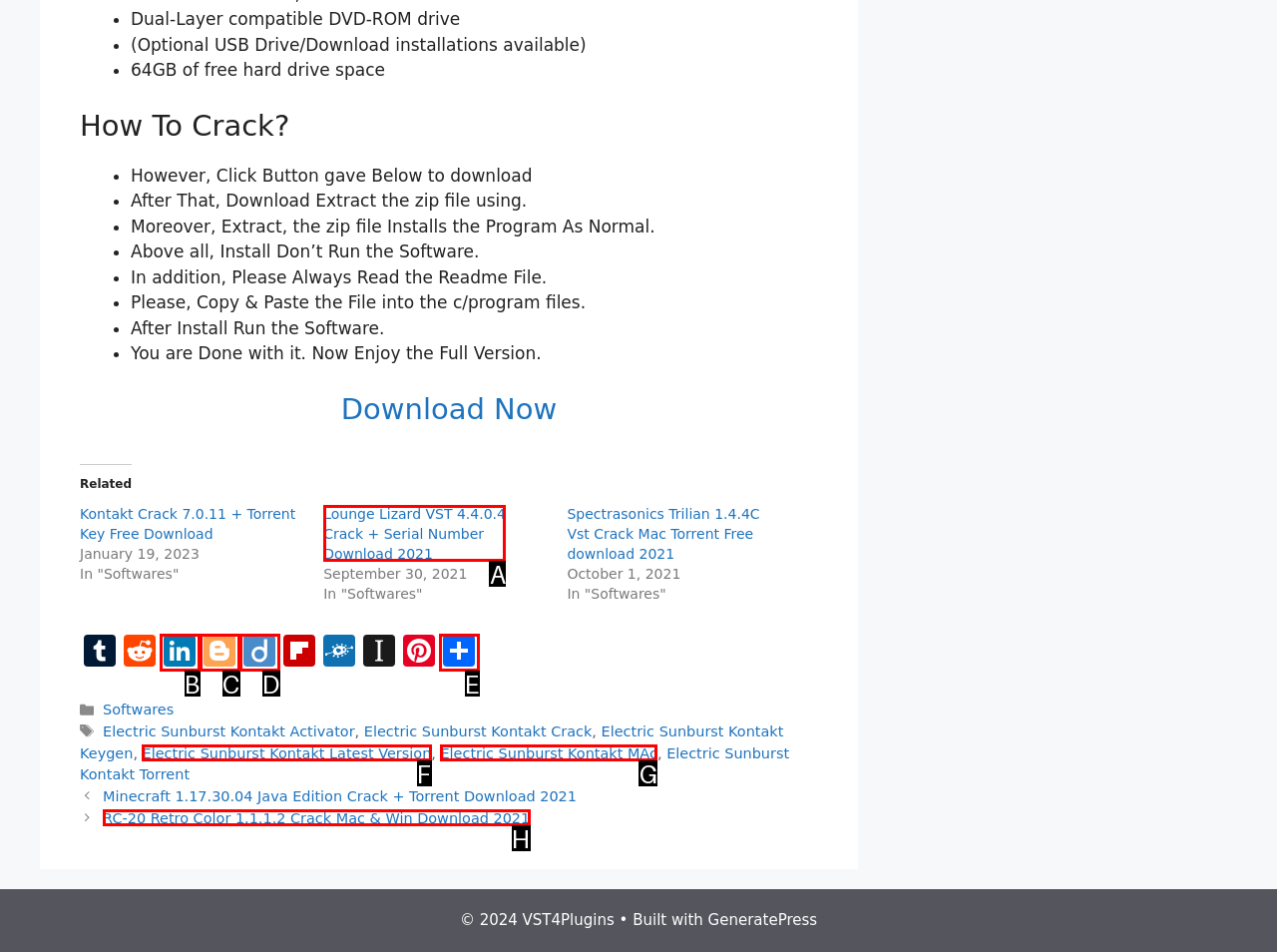Match the following description to a UI element: Electric Sunburst Kontakt Latest Version
Provide the letter of the matching option directly.

F